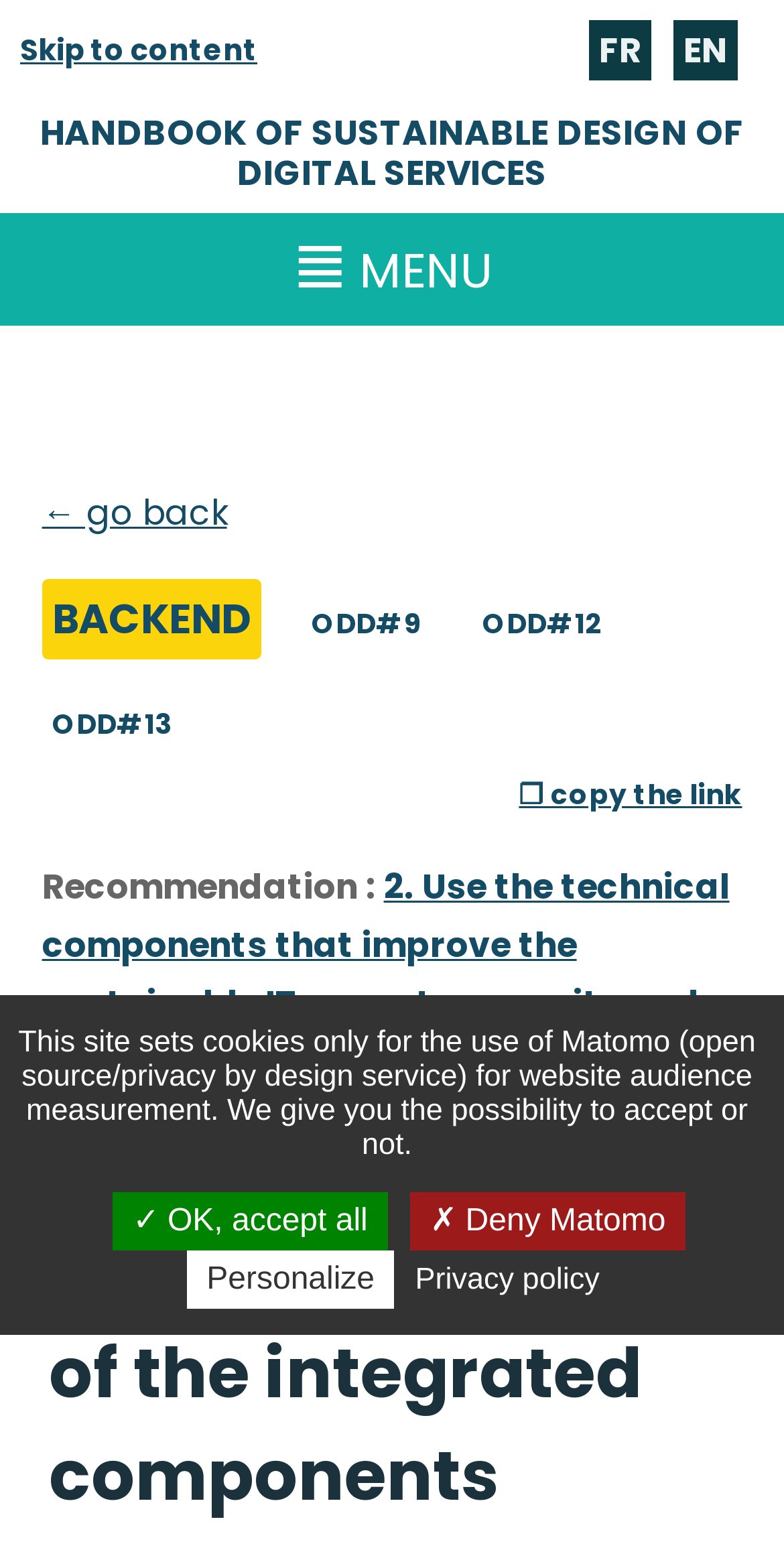Determine the bounding box coordinates for the area that should be clicked to carry out the following instruction: "Click on the link to go back".

[0.053, 0.315, 0.289, 0.346]